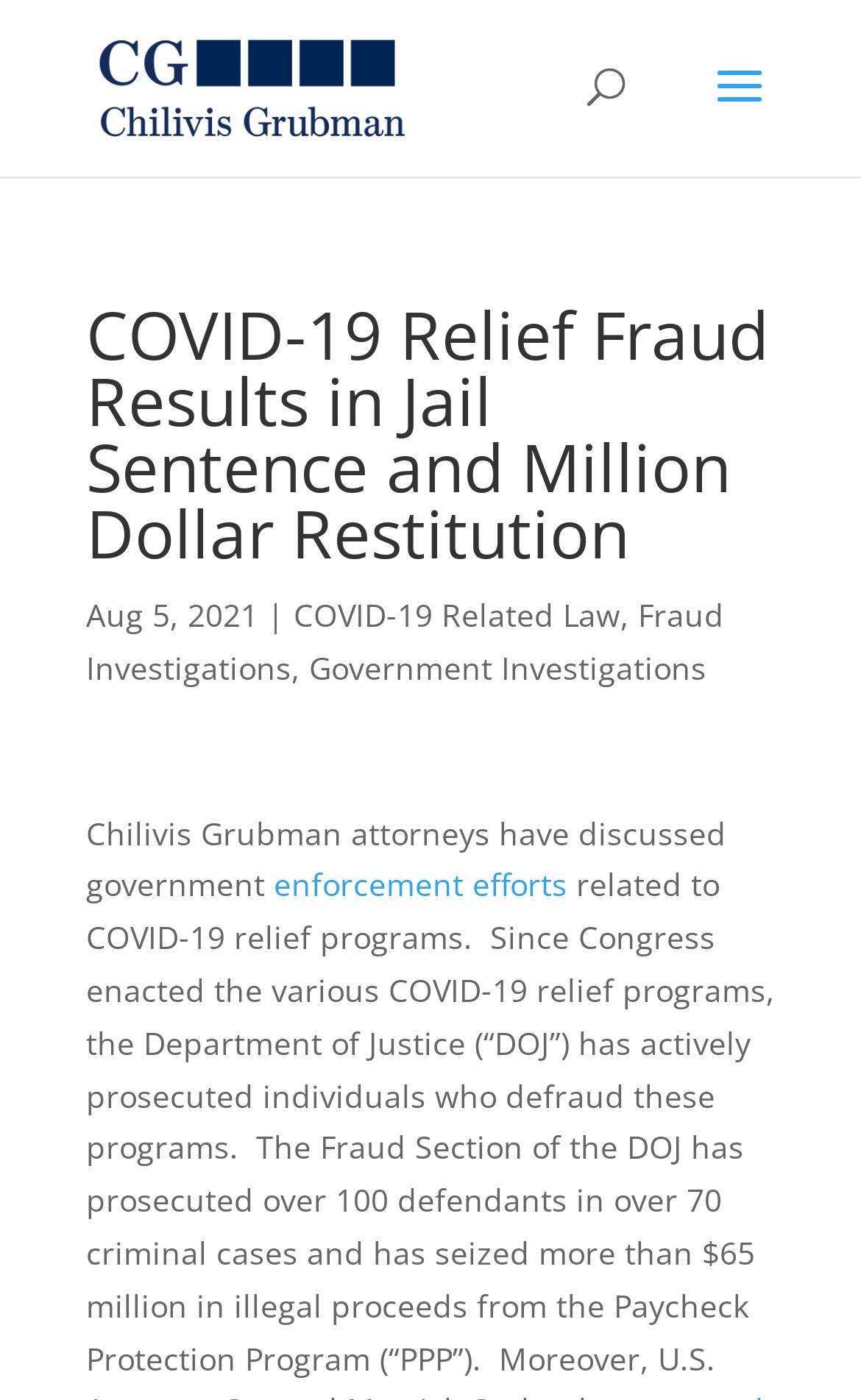What is the topic of the link 'enforcement efforts'?
Please utilize the information in the image to give a detailed response to the question.

I found the answer by looking at the link element with the text 'enforcement efforts' which is located in the sentence 'Chilivis Grubman attorneys have discussed government enforcement efforts...' indicating that the topic of the link is government enforcement efforts.